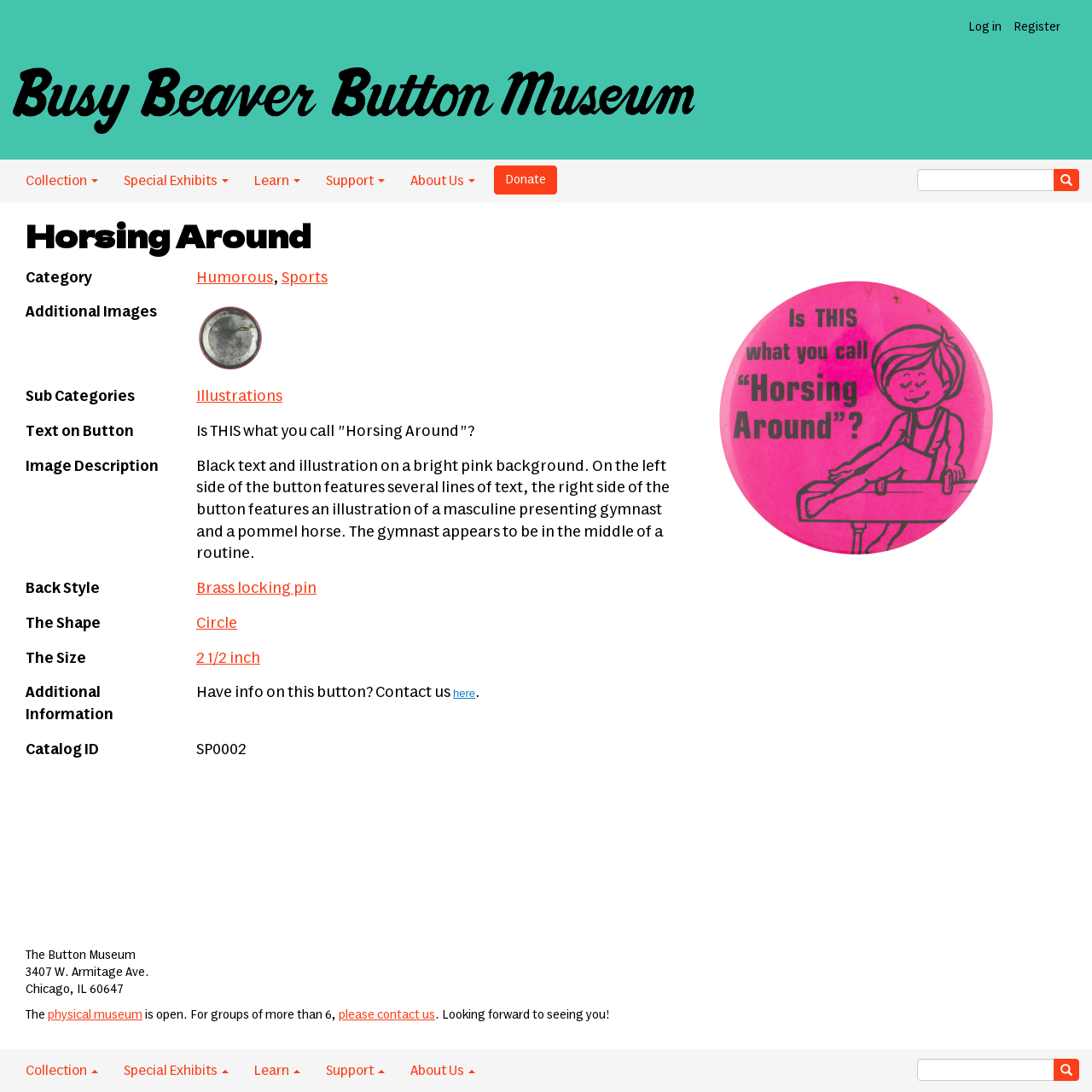Can you determine the bounding box coordinates of the area that needs to be clicked to fulfill the following instruction: "Click the Donate button"?

[0.452, 0.151, 0.51, 0.178]